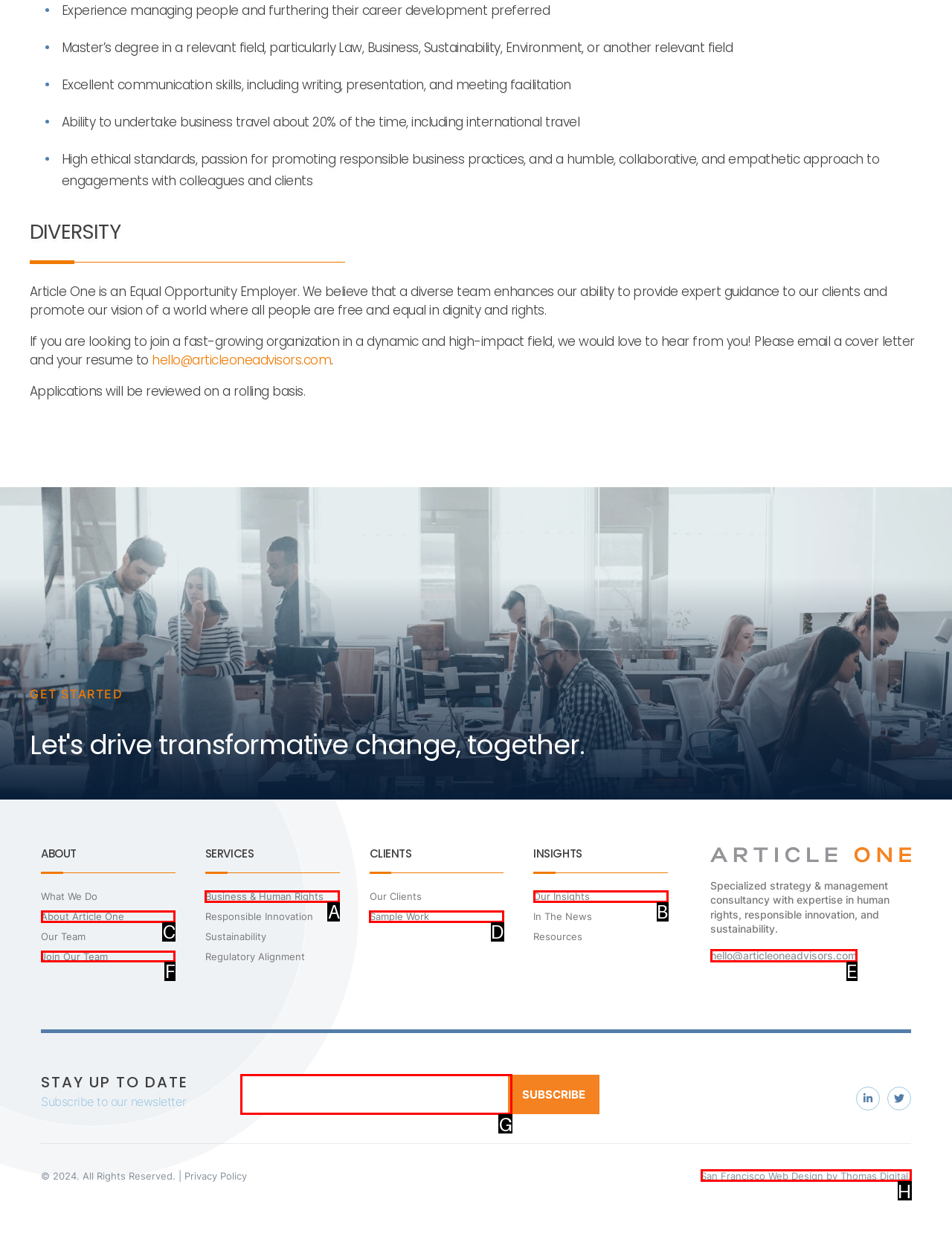Tell me which UI element to click to fulfill the given task: Click the 'Join Our Team' link. Respond with the letter of the correct option directly.

F